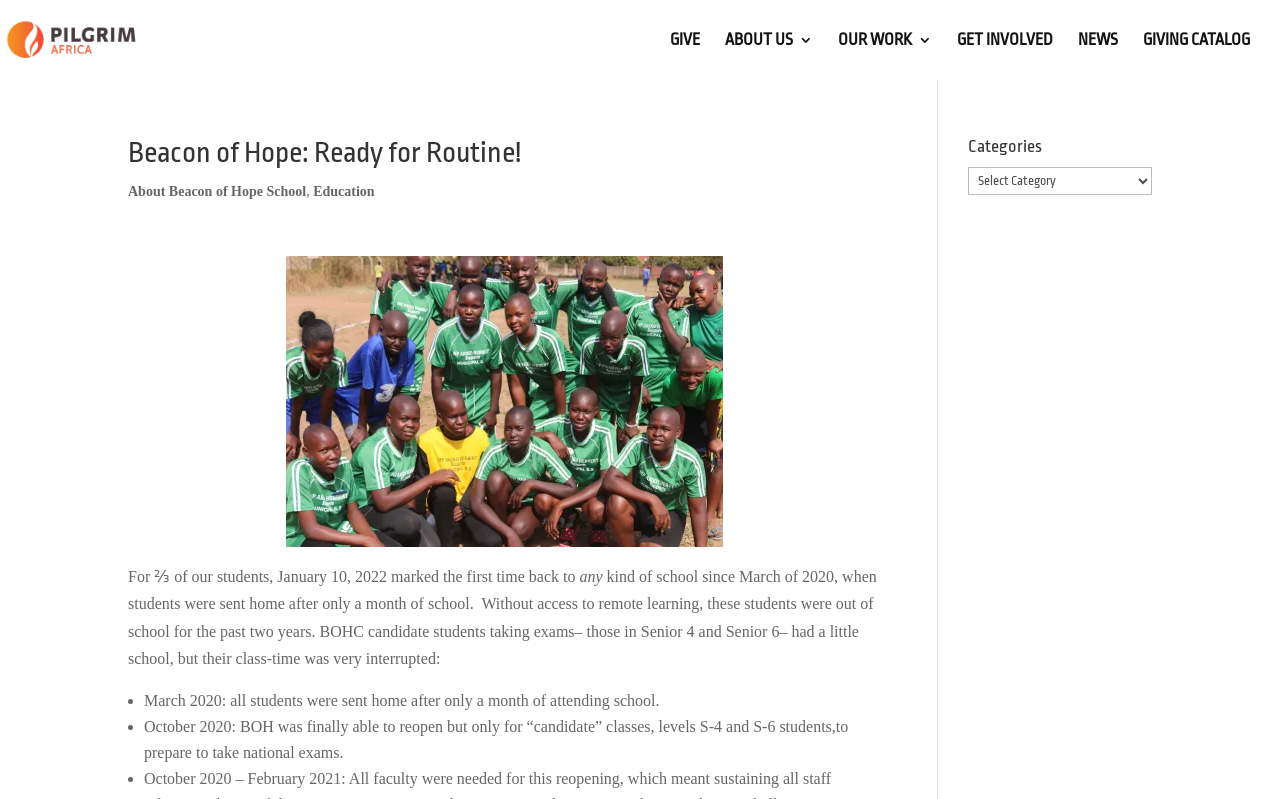Identify the bounding box coordinates for the element that needs to be clicked to fulfill this instruction: "Switch to English". Provide the coordinates in the format of four float numbers between 0 and 1: [left, top, right, bottom].

None